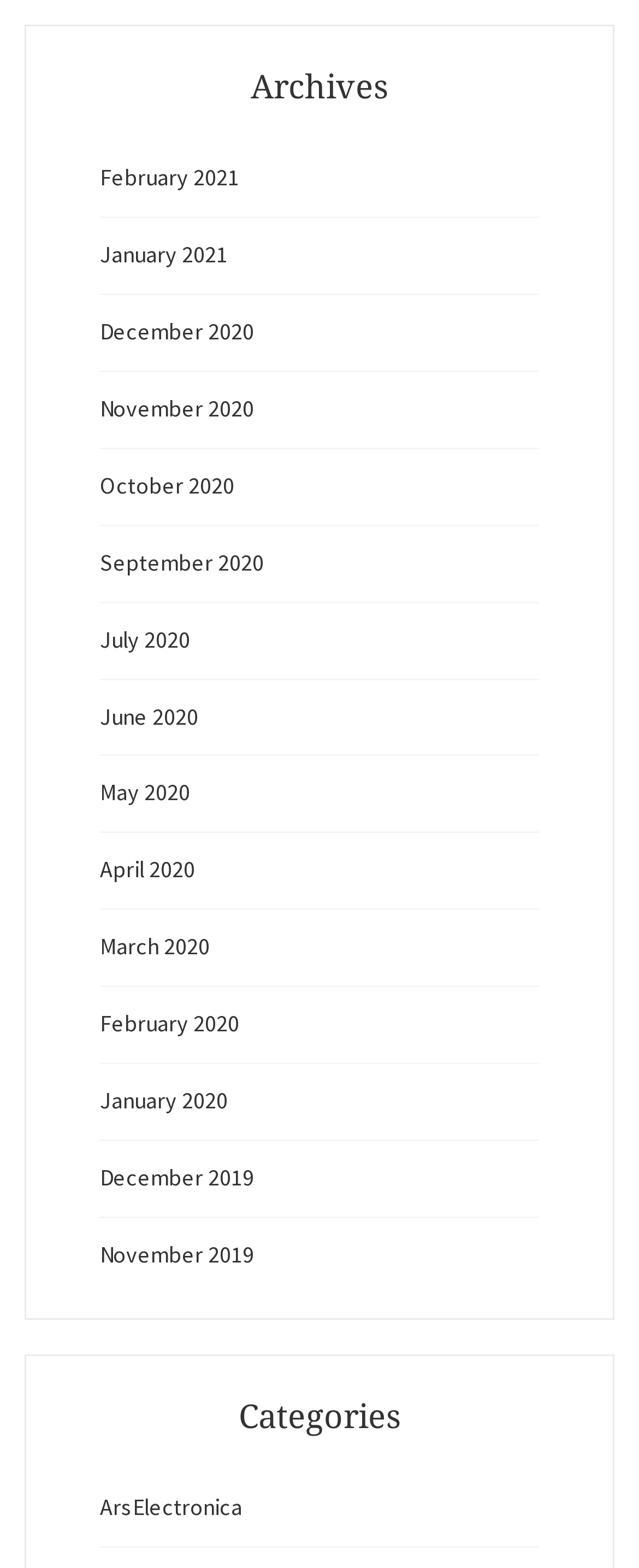What is the latest month listed?
Look at the image and provide a short answer using one word or a phrase.

February 2021